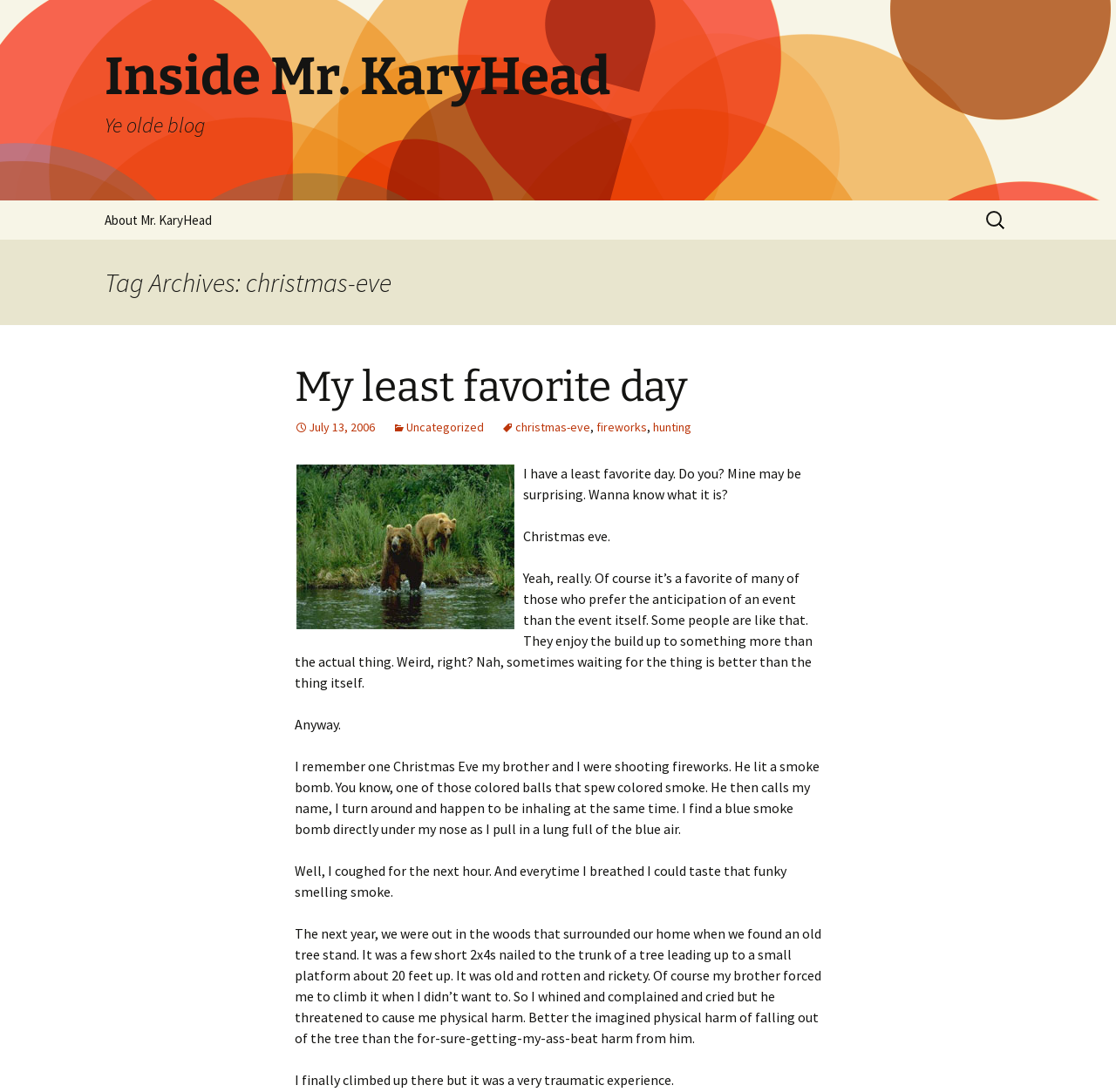Locate the bounding box coordinates of the clickable area to execute the instruction: "Search for something". Provide the coordinates as four float numbers between 0 and 1, represented as [left, top, right, bottom].

[0.88, 0.187, 0.906, 0.216]